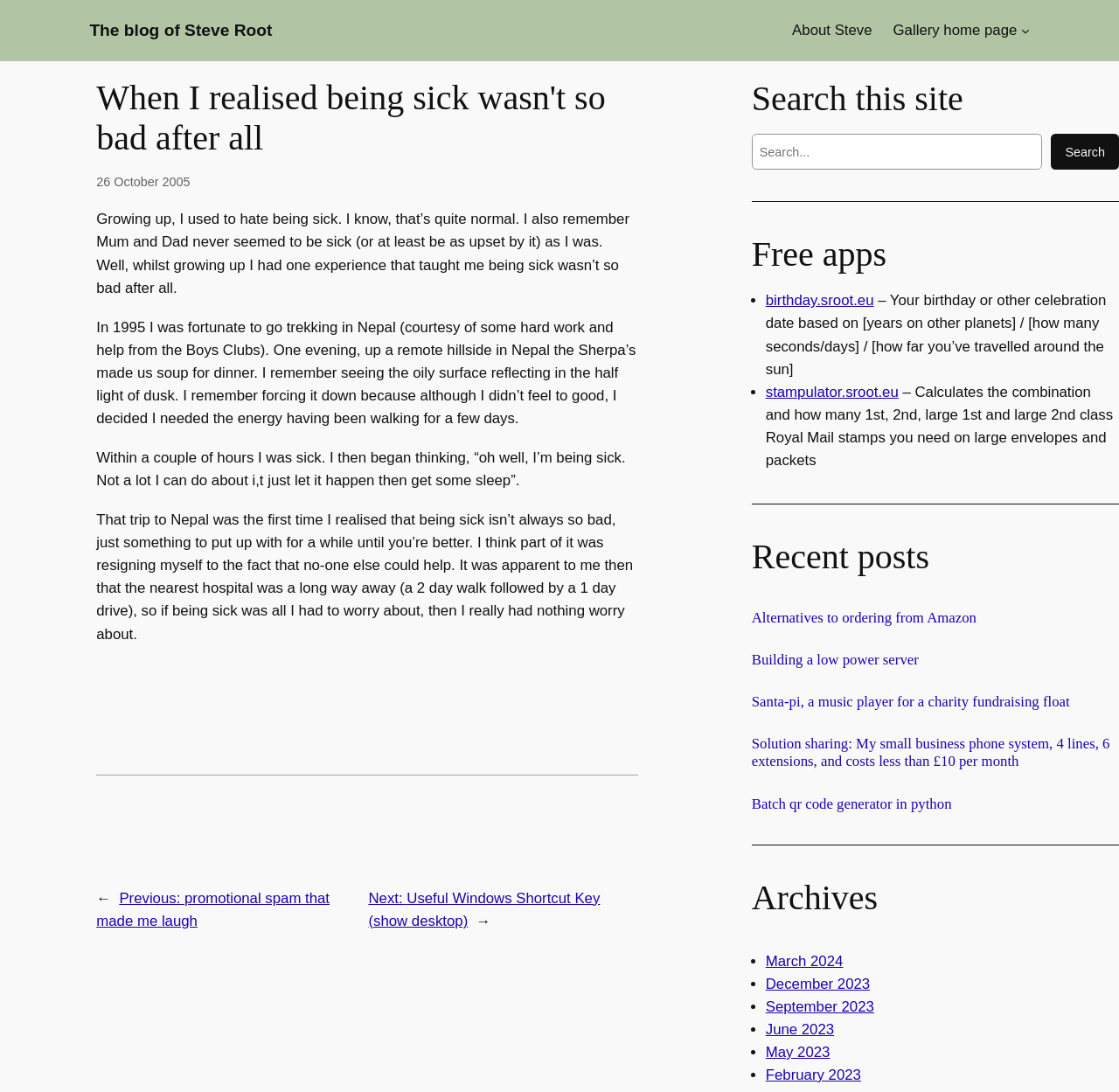Determine the bounding box coordinates of the region I should click to achieve the following instruction: "Click the 'About Steve' link". Ensure the bounding box coordinates are four float numbers between 0 and 1, i.e., [left, top, right, bottom].

[0.708, 0.018, 0.779, 0.038]